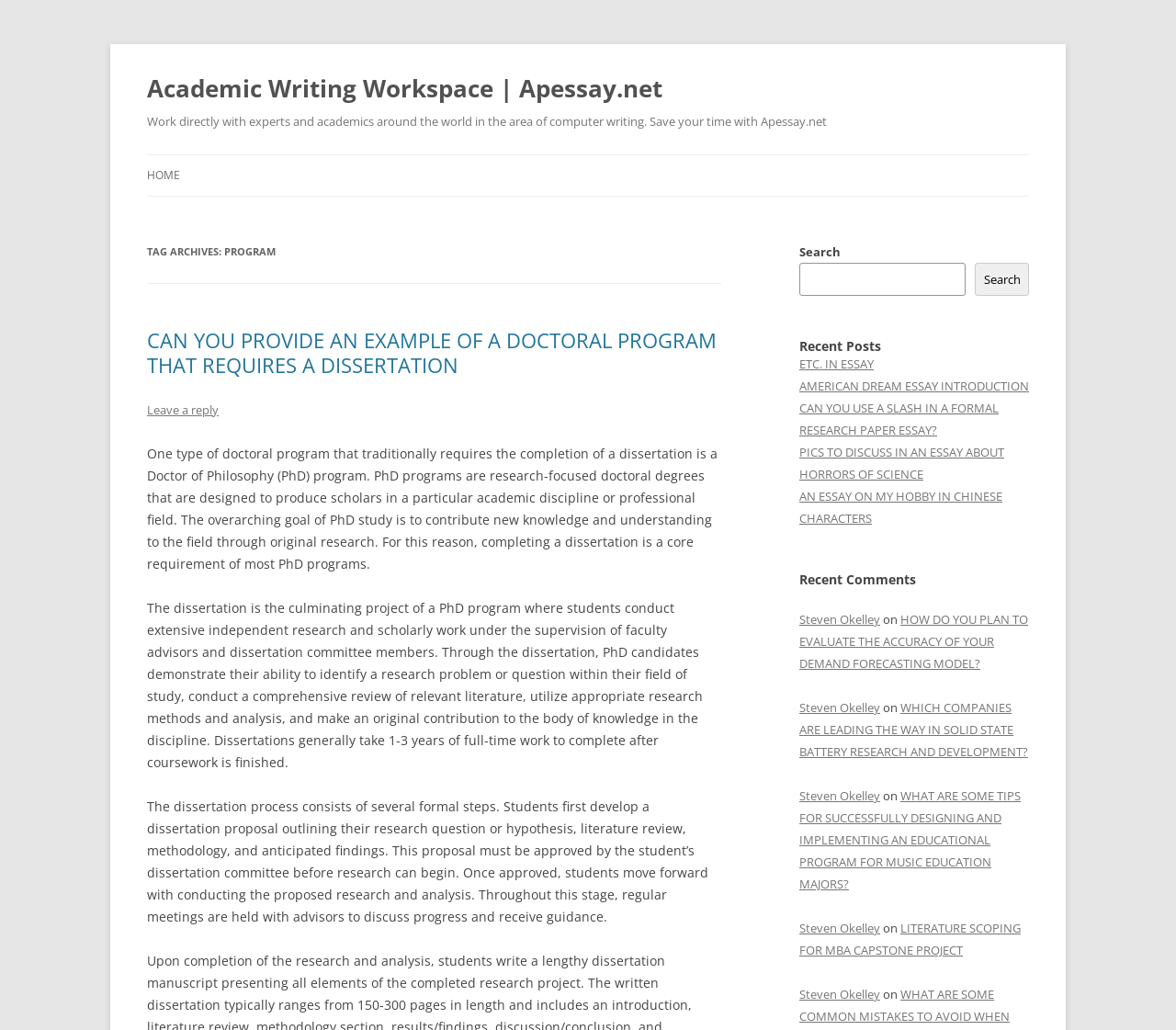Answer briefly with one word or phrase:
What is the purpose of the search box on this webpage?

To search the website